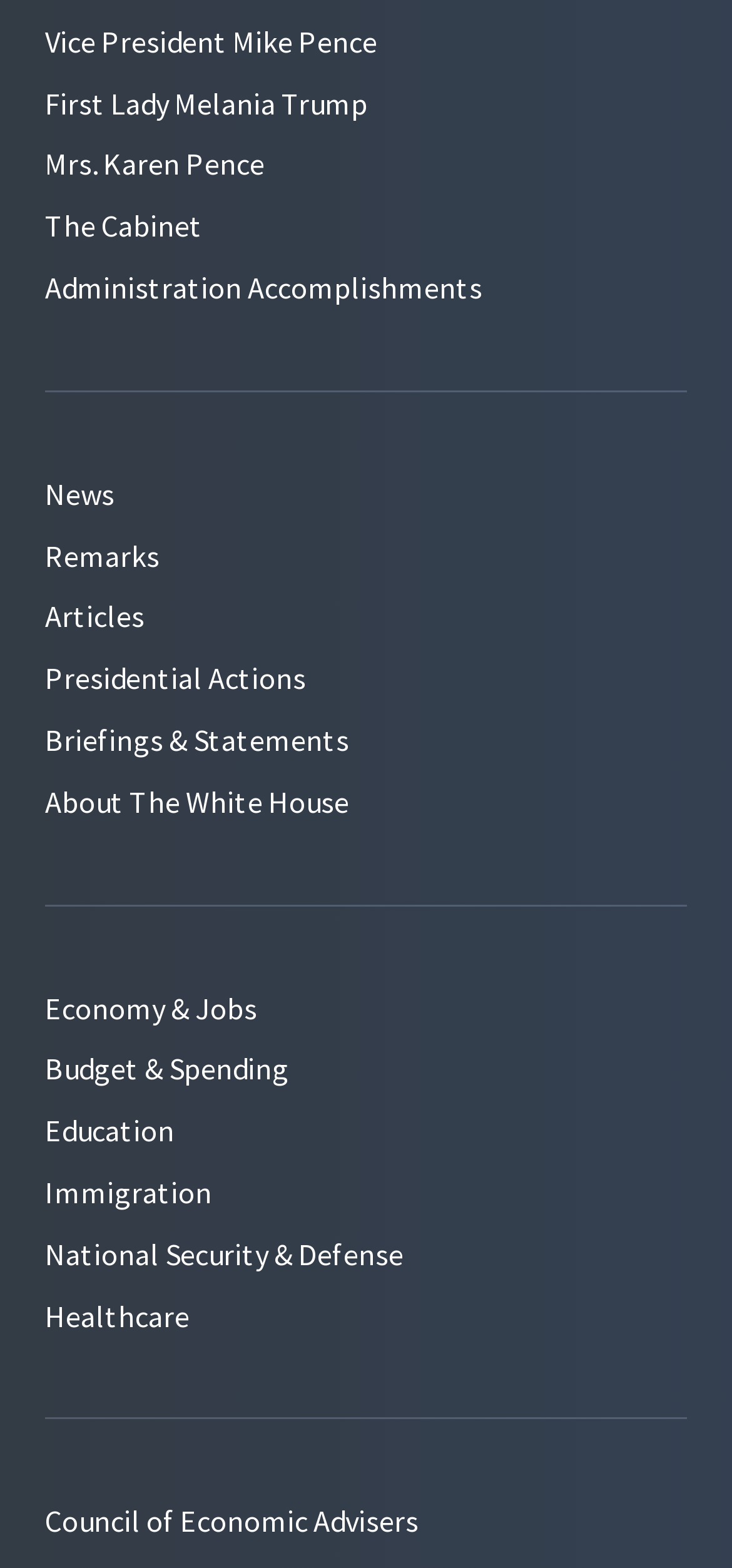Determine the bounding box coordinates of the section I need to click to execute the following instruction: "Check the Presidential Actions". Provide the coordinates as four float numbers between 0 and 1, i.e., [left, top, right, bottom].

[0.062, 0.42, 0.418, 0.444]